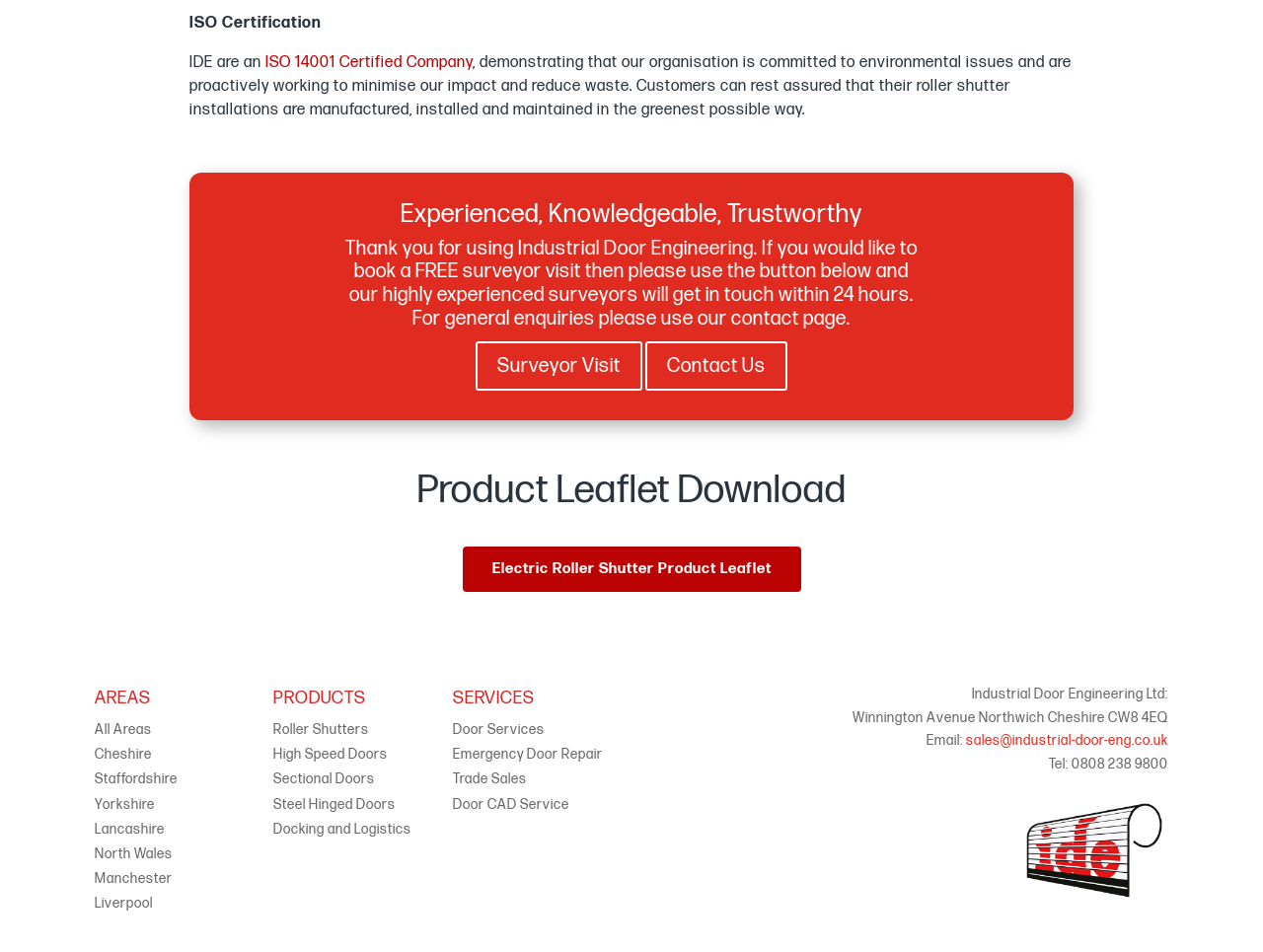What is the company's environmental certification?
Can you provide an in-depth and detailed response to the question?

The company's environmental certification is ISO 14001, which is mentioned in the text 'IDE are an ISO 14001 Certified Company'.